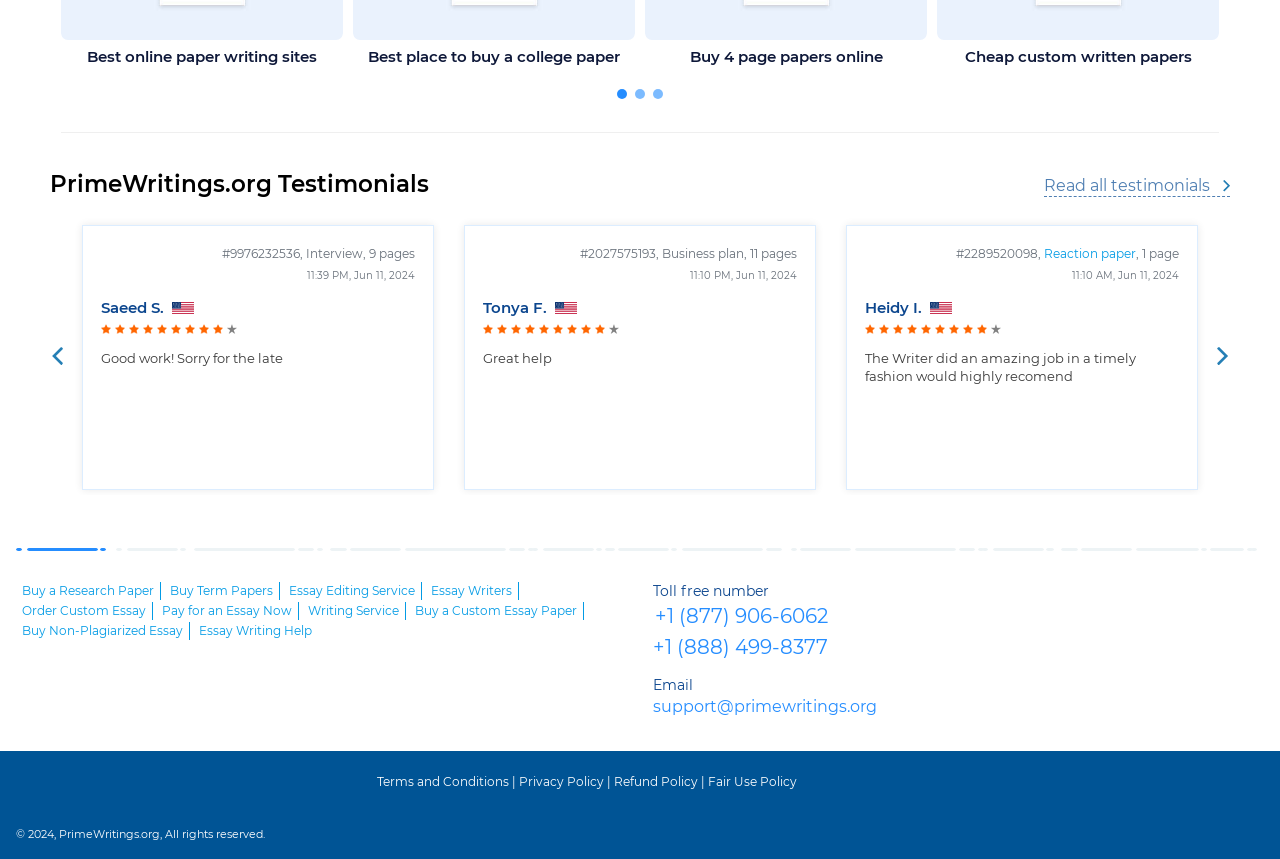Determine the bounding box coordinates for the clickable element required to fulfill the instruction: "Click the 'Search' link". Provide the coordinates as four float numbers between 0 and 1, i.e., [left, top, right, bottom].

None